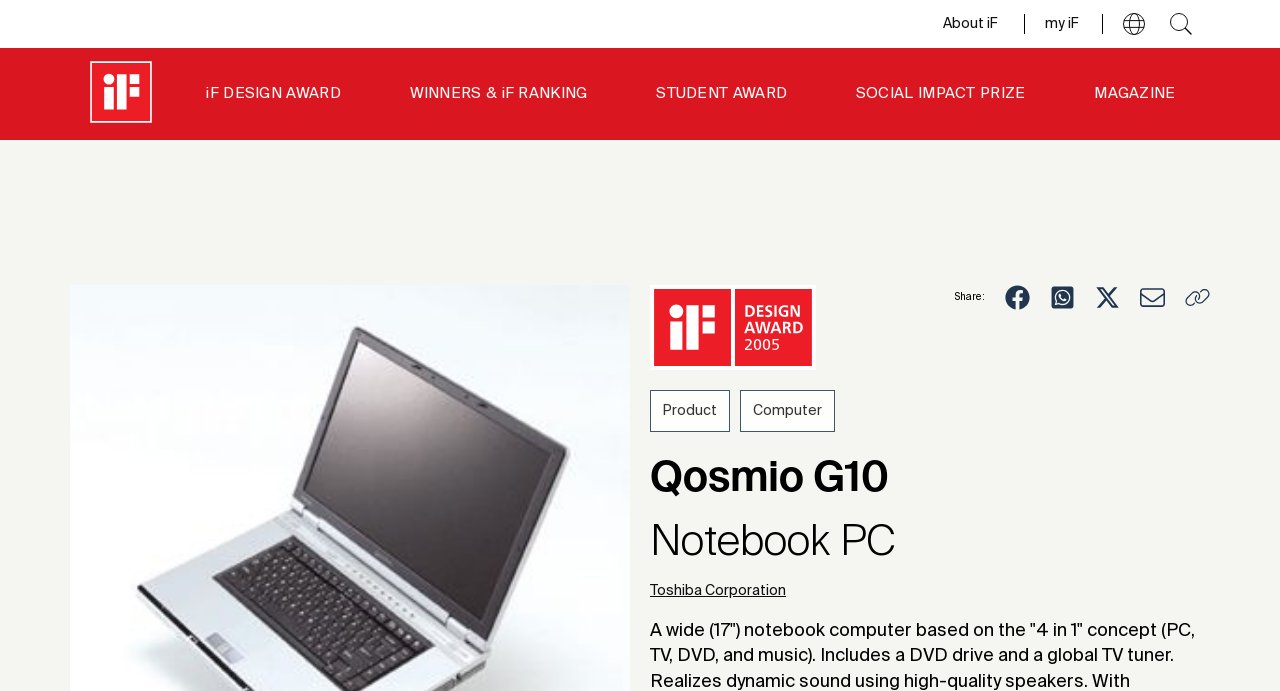Please provide the bounding box coordinates for the element that needs to be clicked to perform the instruction: "Click the Toshiba Corporation link". The coordinates must consist of four float numbers between 0 and 1, formatted as [left, top, right, bottom].

[0.508, 0.84, 0.614, 0.865]